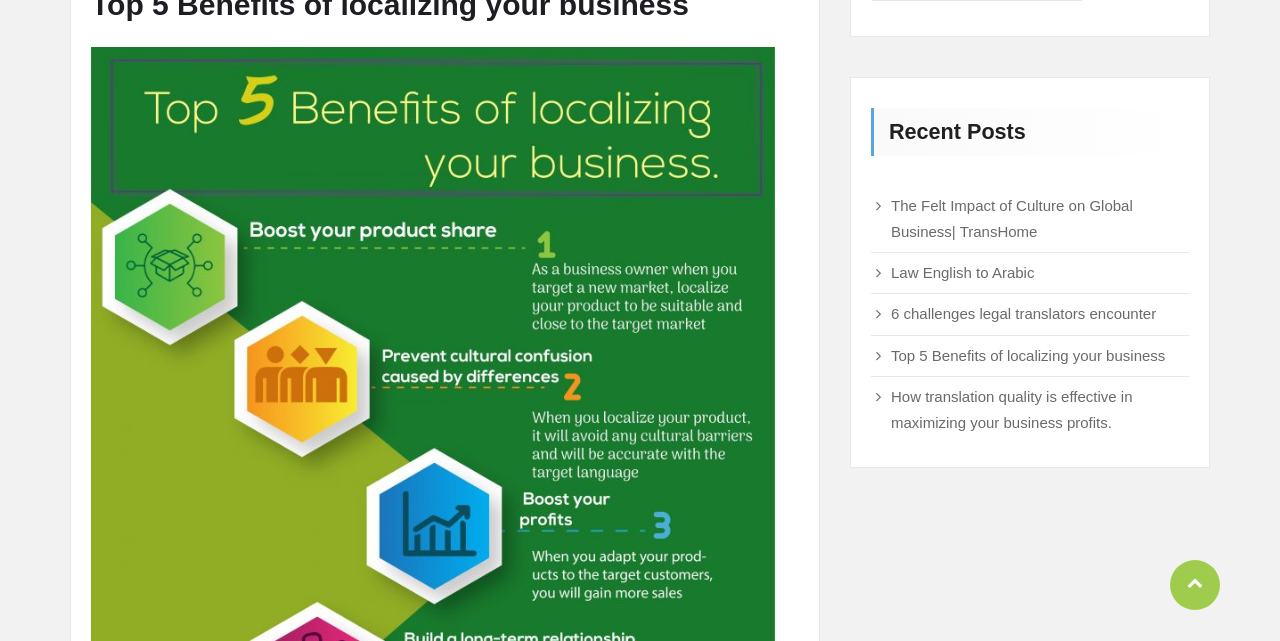Provide the bounding box coordinates for the specified HTML element described in this description: "← Testing AI Creativity". The coordinates should be four float numbers ranging from 0 to 1, in the format [left, top, right, bottom].

None